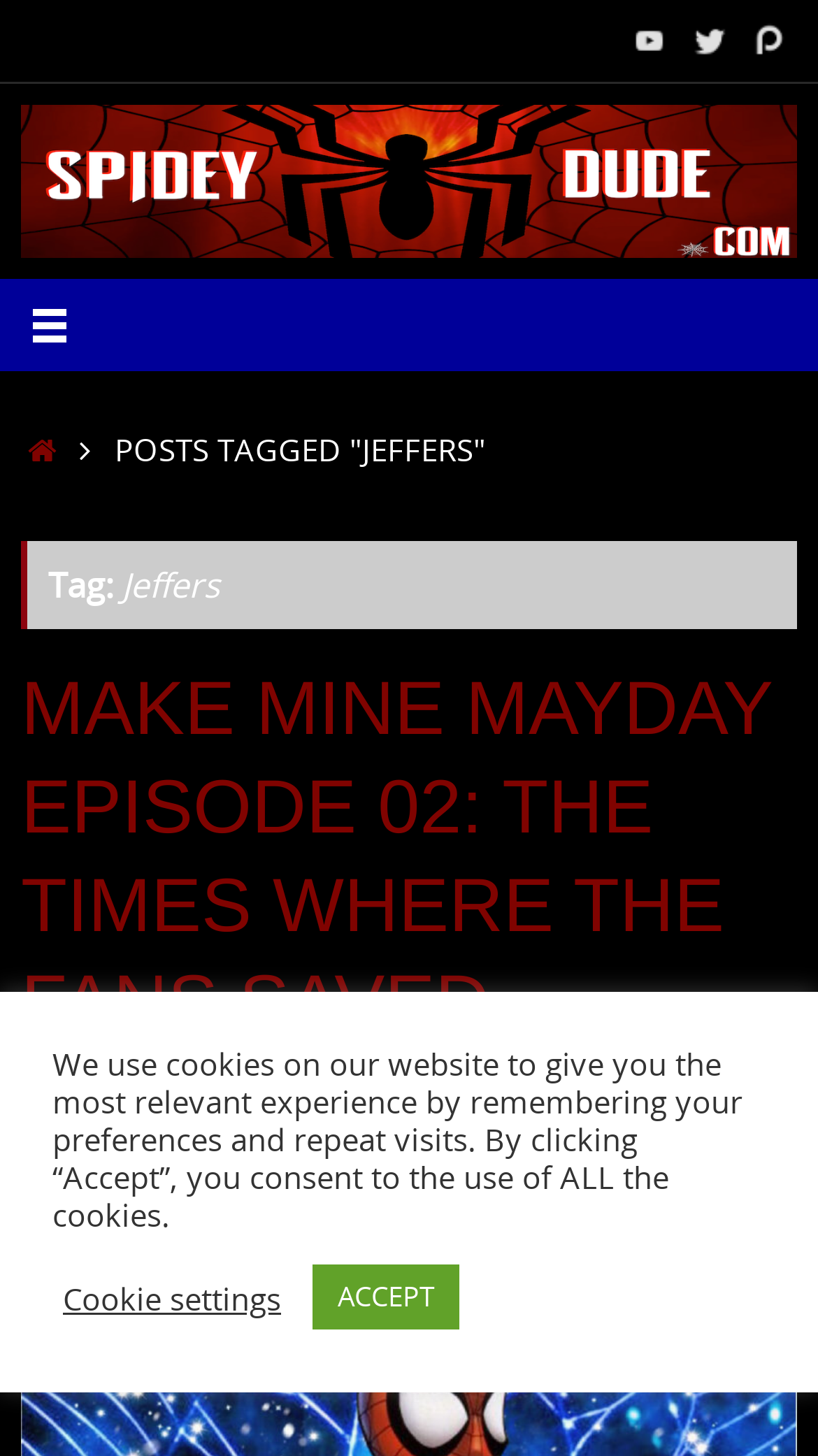Locate the bounding box coordinates for the element described below: "Cookie settings". The coordinates must be four float values between 0 and 1, formatted as [left, top, right, bottom].

[0.077, 0.878, 0.344, 0.904]